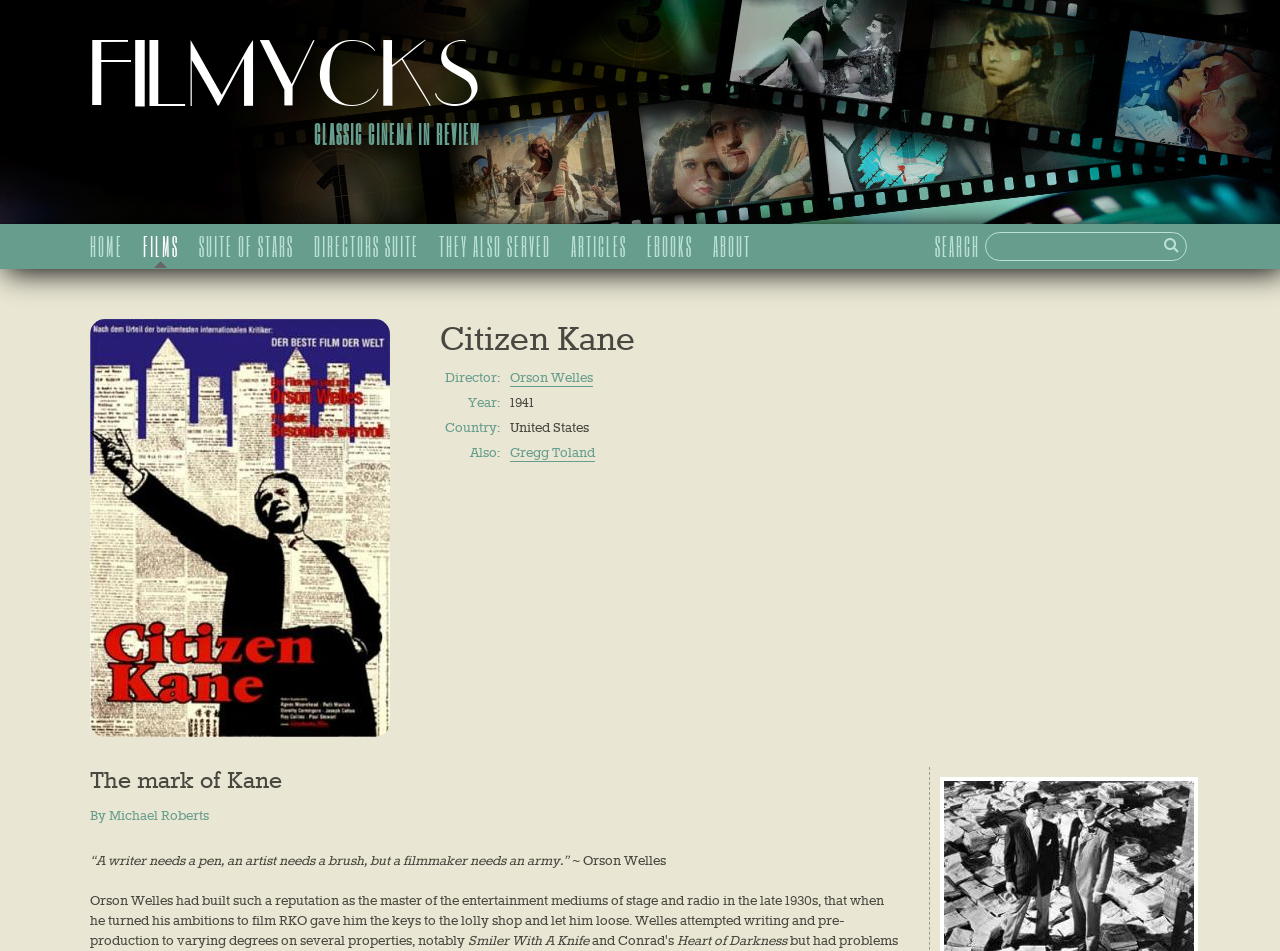Provide the bounding box coordinates of the section that needs to be clicked to accomplish the following instruction: "Search for a film."

[0.77, 0.244, 0.927, 0.274]